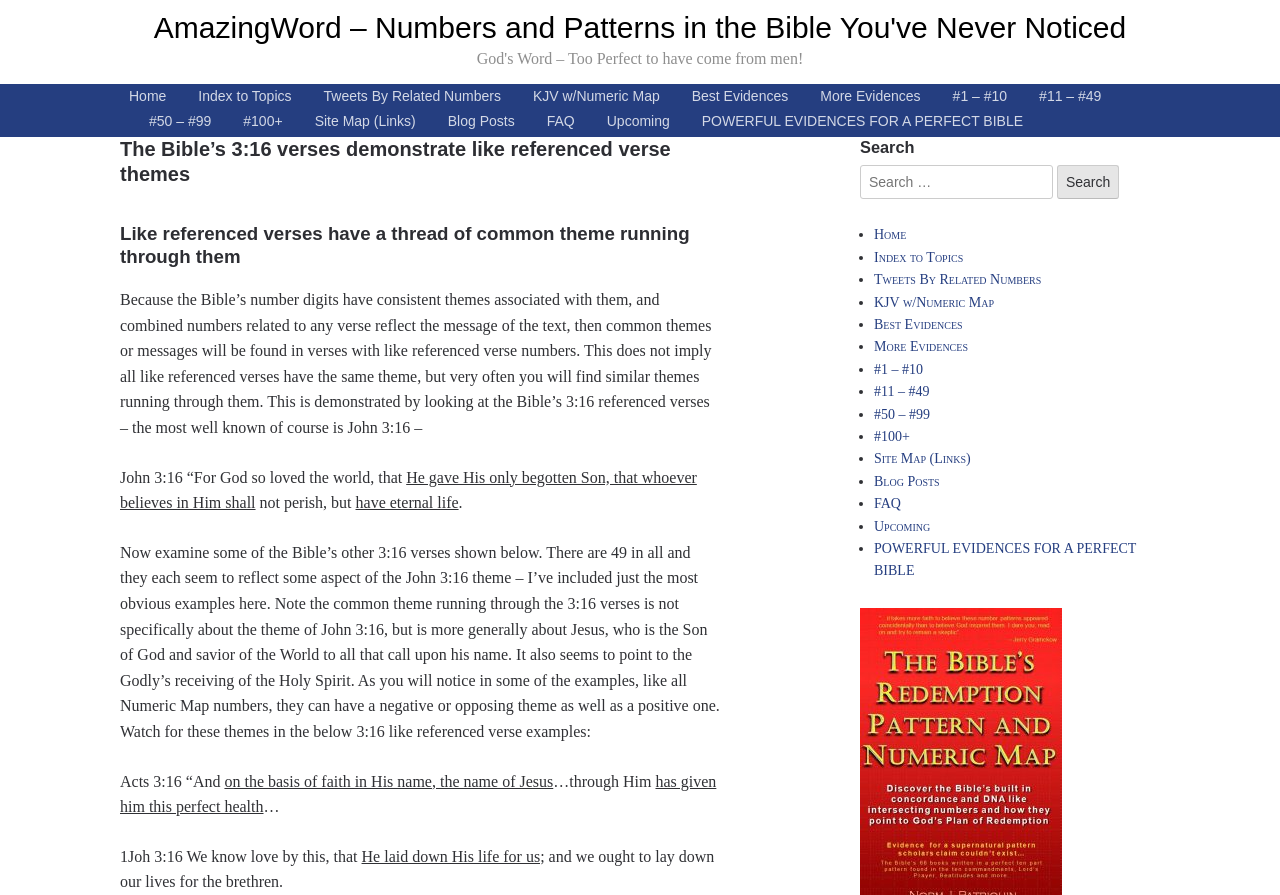Determine the bounding box coordinates of the element's region needed to click to follow the instruction: "go to the home page". Provide these coordinates as four float numbers between 0 and 1, formatted as [left, top, right, bottom].

None